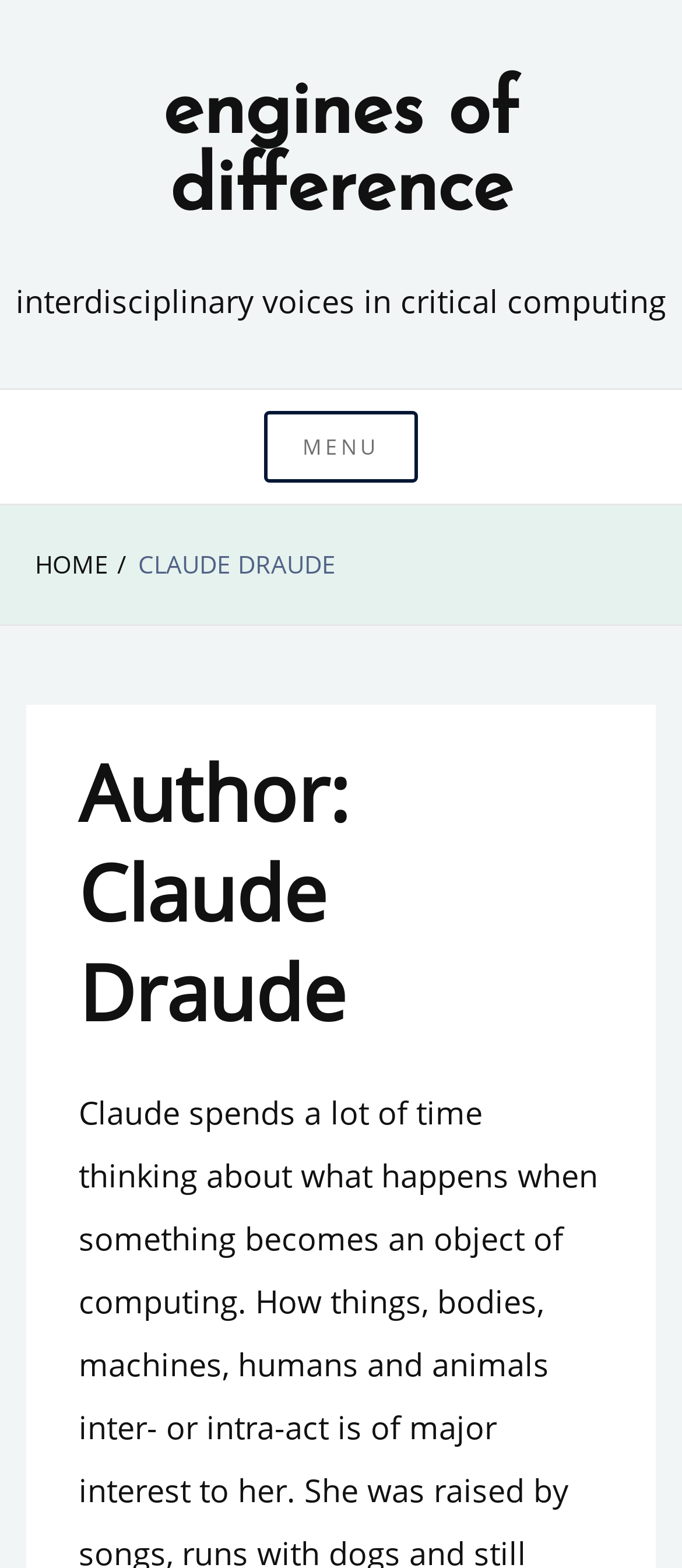What is the text above the breadcrumbs?
Could you give a comprehensive explanation in response to this question?

I looked at the static text element above the breadcrumbs navigation section, which contains the text 'interdisciplinary voices in critical computing'.